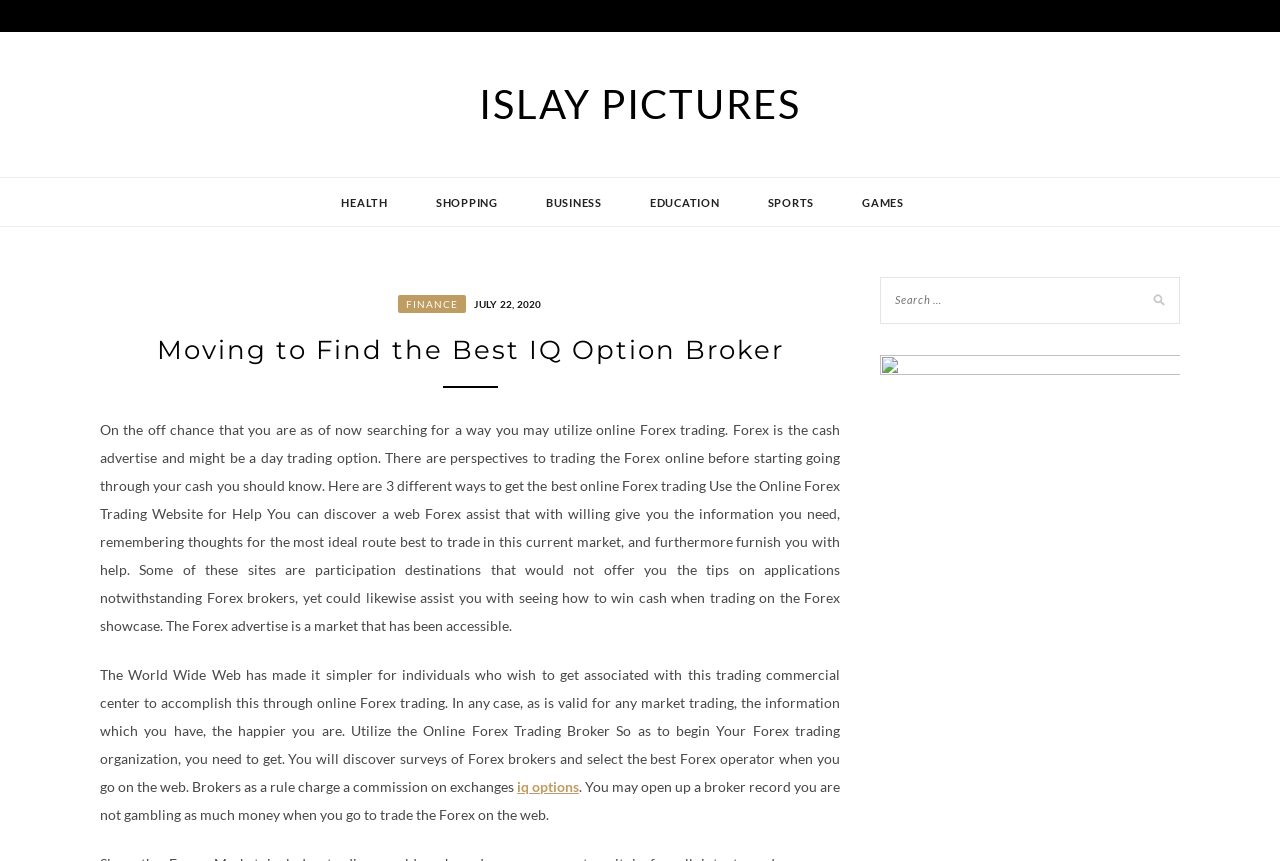Using the description "Islay Pictures", predict the bounding box of the relevant HTML element.

[0.374, 0.093, 0.626, 0.149]